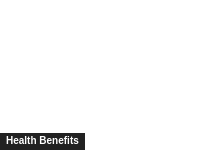What is the purpose of the links on the webpage?
Please provide a detailed and comprehensive answer to the question.

The links on the webpage are intended to provide further insights into various health benefits related to specific foods or diets. This implies that the webpage is designed to encourage exploration of related topics and direct visitors to deeper content on the subject.